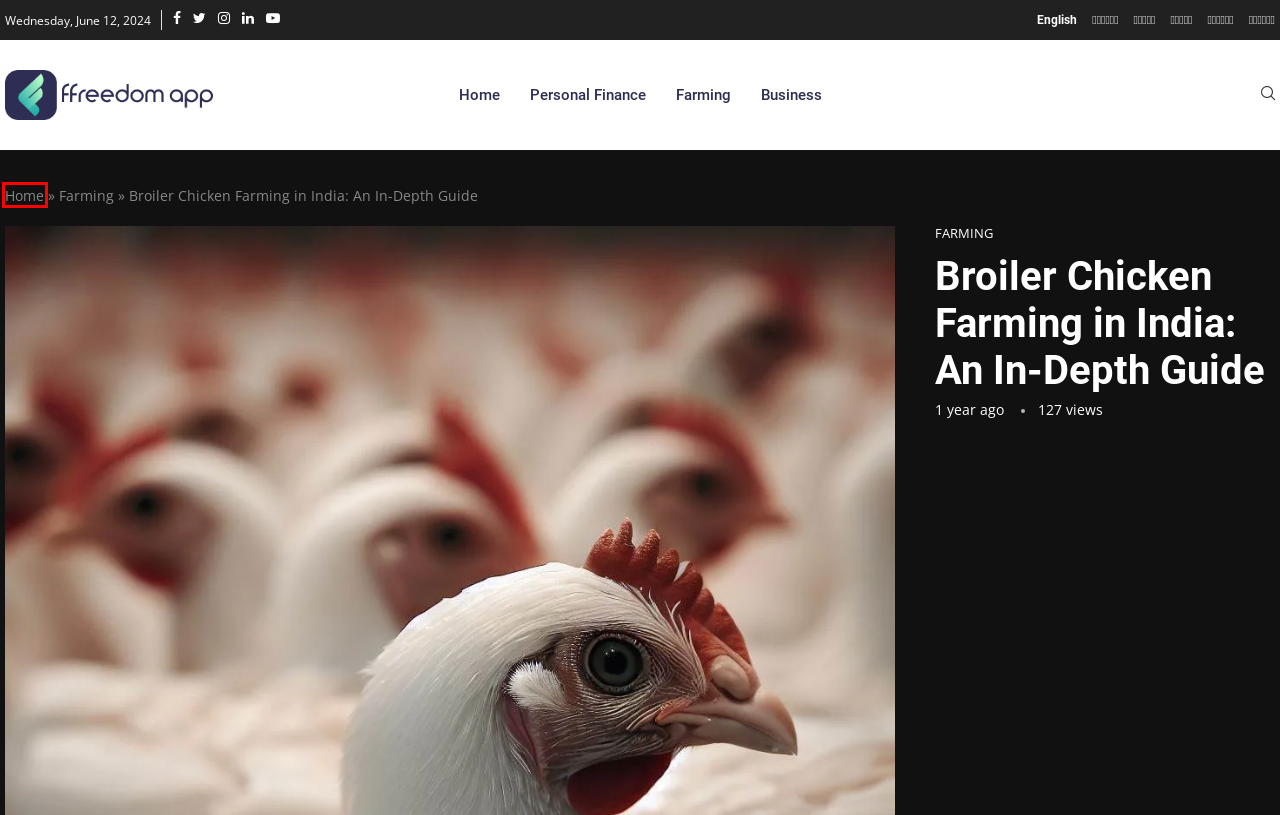You have been given a screenshot of a webpage, where a red bounding box surrounds a UI element. Identify the best matching webpage description for the page that loads after the element in the bounding box is clicked. Options include:
A. உங்கள் பண நிர்வாக திறன்களை மேம்படுத்துங்கள் - 106 தனிப்பட்ட நிதி கோர்ஸுகள் @ ₹399
B. Personal Finance, Farming, & Business Content | ffreedom App Blog
C. ಆದಾಯವನ್ನು ಹೆಚ್ಚಿಸಿಕೊಳ್ಳಿ - 289 ಲಾಭದಾಯಕ ಕೃಷಿ ಕೋರ್ಸ್‌ಗಳು @ ₹399 ರಿಂದ ಪ್ರಾರಂಭವಾಗುತ್ತವೆ
D. An Inspiring Journey of the ffreedom app customer Ananda S
E. Boost Income- 289 Profitable Farming Courses Starting @ ₹399
F. ffreedom app | ഇന്ത്യയിലെ No.1 ഉപജീവന ആപ്പ്
G. Best Online Course On Broiler Chicken Farm [2023]
H. మనీ మేనేజ్మెంట్ స్కిల్స్ పెంచుకోండి -106 వ్యక్తిగత ఫైనాన్స్ కోర్సులు @ ₹399

B